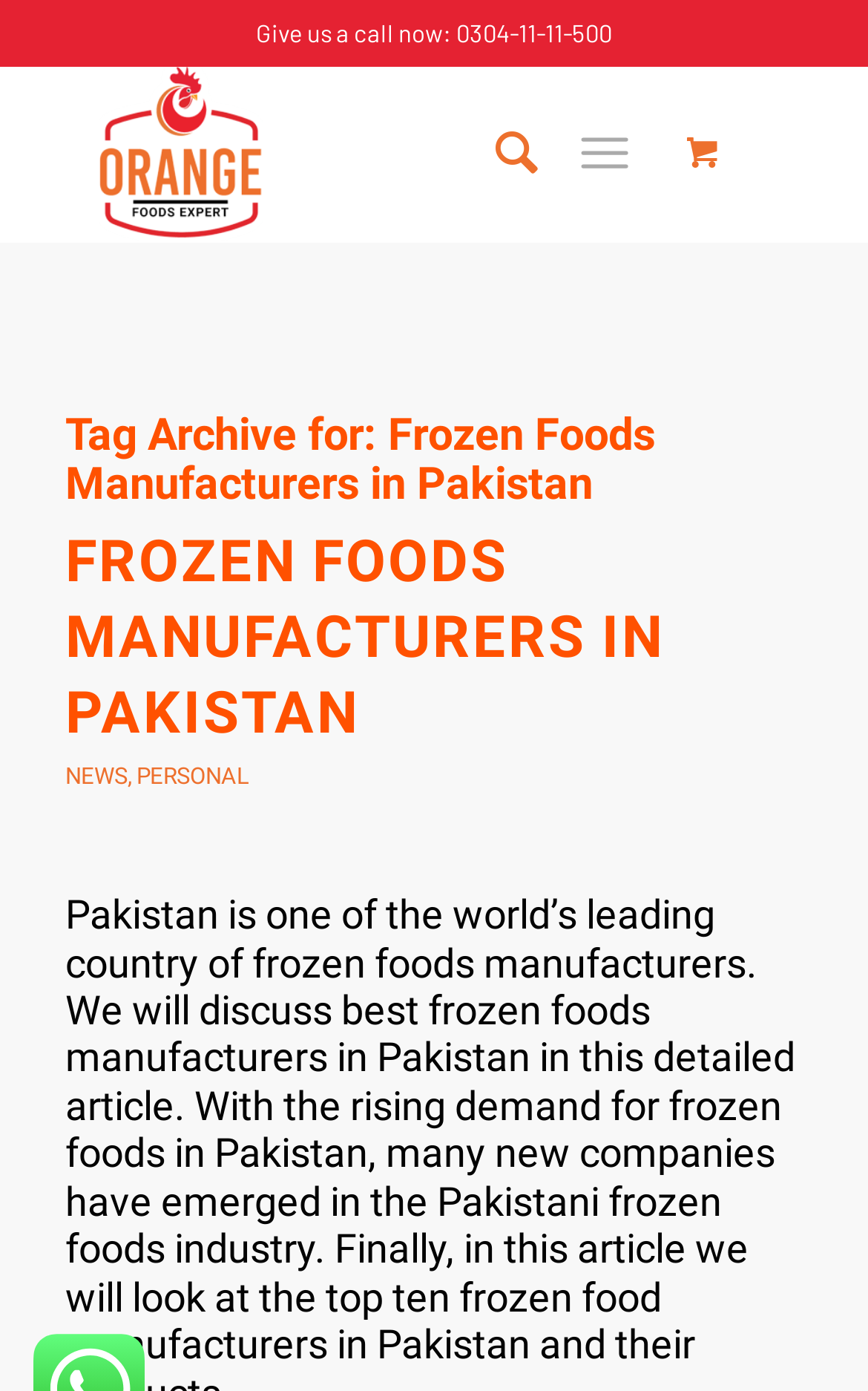Using the provided description: "alt="Orange Foods Expert" title="orange-logo"", find the bounding box coordinates of the corresponding UI element. The output should be four float numbers between 0 and 1, in the format [left, top, right, bottom].

[0.075, 0.046, 0.755, 0.174]